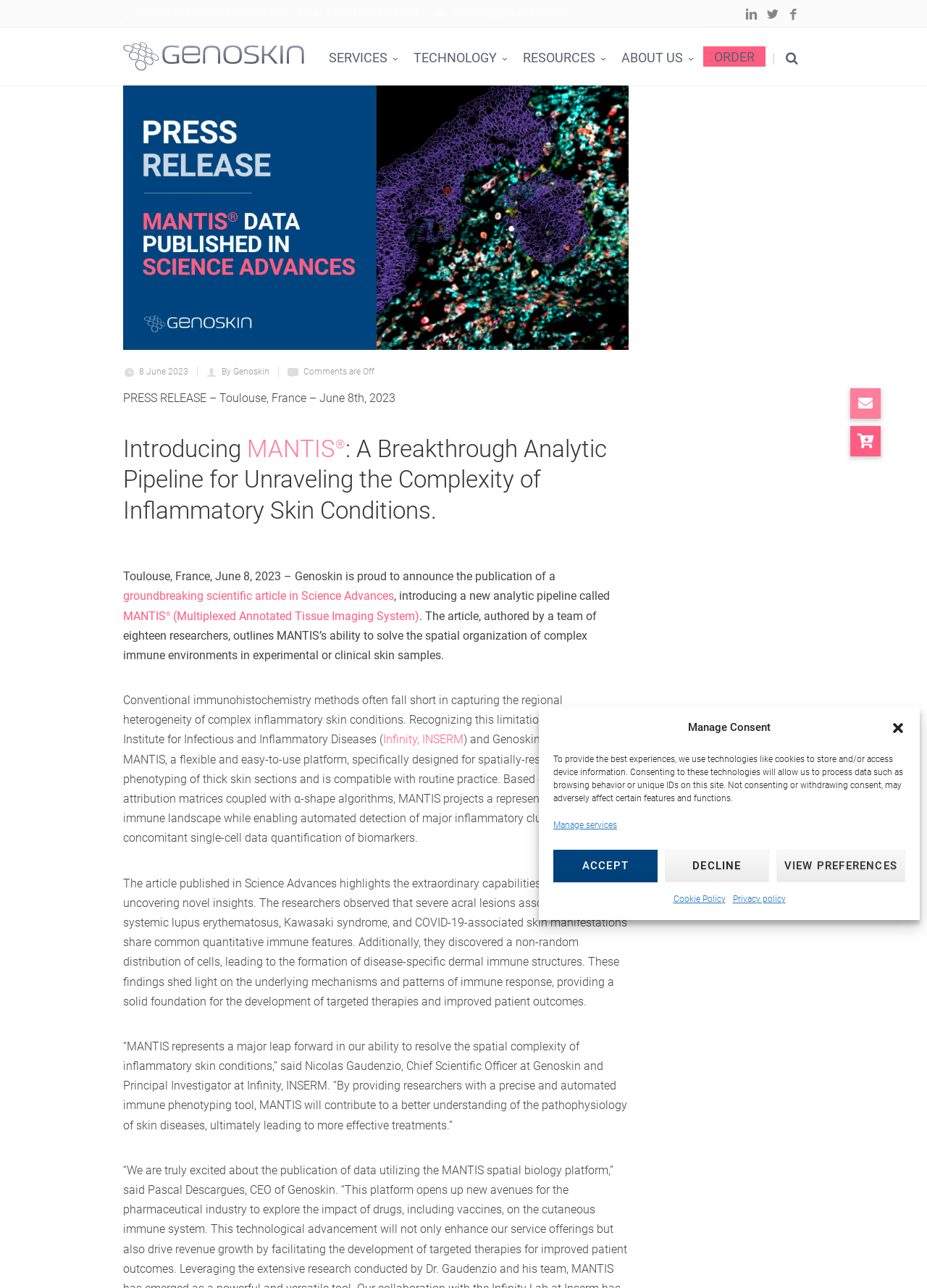Locate the bounding box coordinates of the element to click to perform the following action: 'Click the 'ORDER' button'. The coordinates should be given as four float values between 0 and 1, in the form of [left, top, right, bottom].

[0.757, 0.035, 0.826, 0.052]